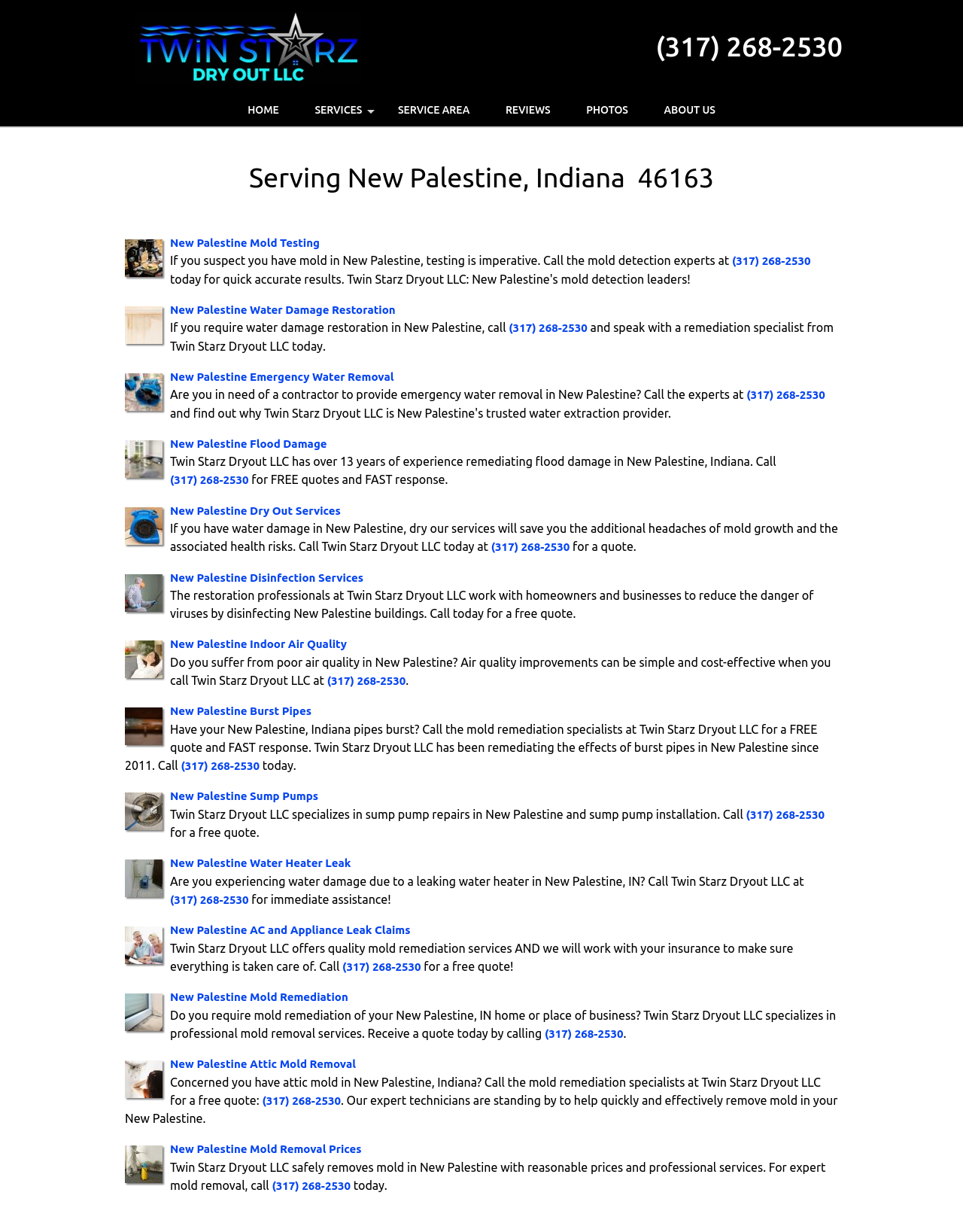Using the image as a reference, answer the following question in as much detail as possible:
What is the purpose of the images on the webpage?

The images on the webpage appear to be related to the services offered by Twin Starz Dryout LLC, such as mold remediation, water damage restoration, and flood damage. They likely serve to illustrate the services and provide a visual representation of the company's work.